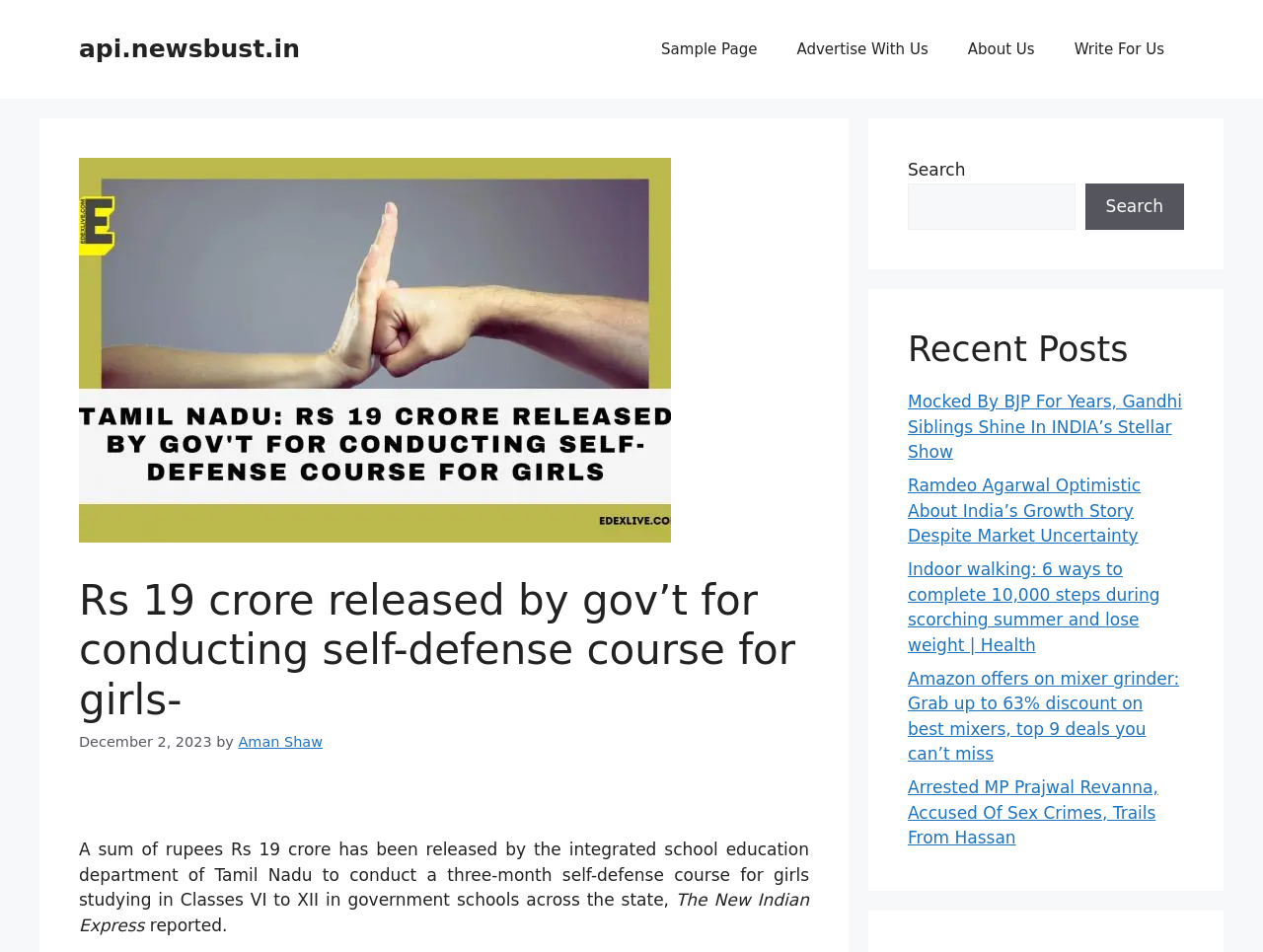Highlight the bounding box of the UI element that corresponds to this description: "Aman Shaw".

[0.189, 0.771, 0.255, 0.788]